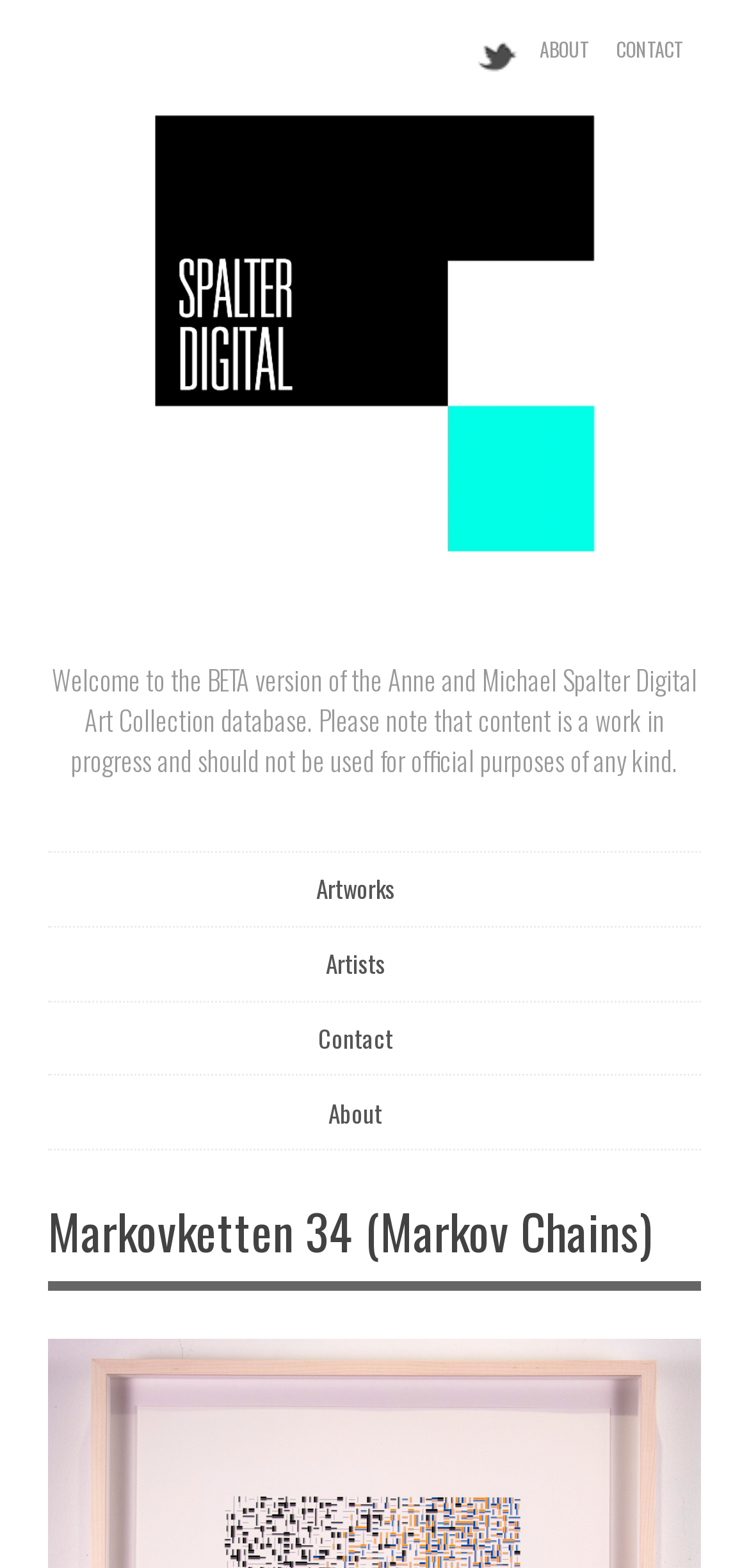Can you find the bounding box coordinates for the UI element given this description: "Artworks"? Provide the coordinates as four float numbers between 0 and 1: [left, top, right, bottom].

[0.064, 0.543, 0.936, 0.591]